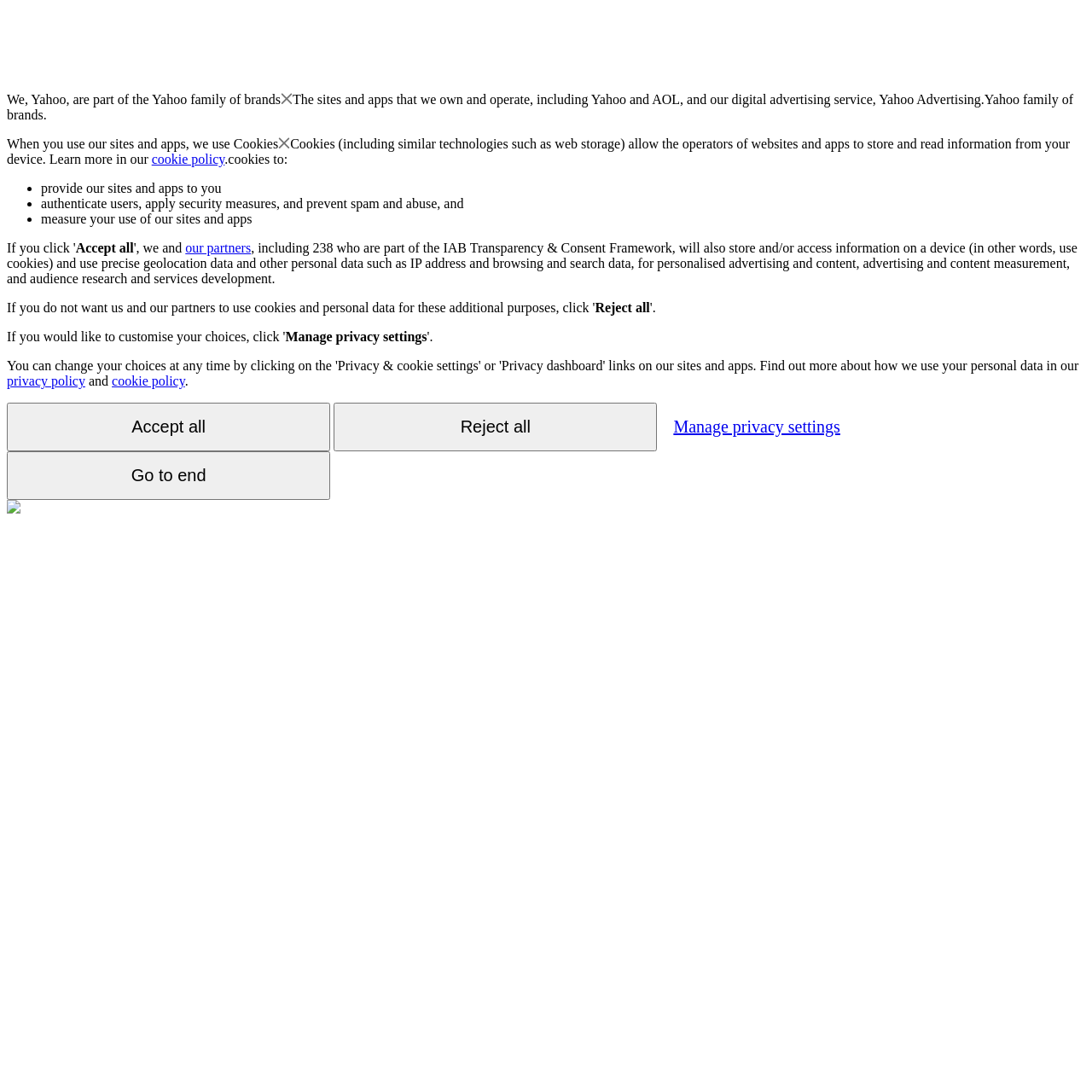Give a concise answer using one word or a phrase to the following question:
What is the relationship between Yahoo and AOL?

They are owned and operated